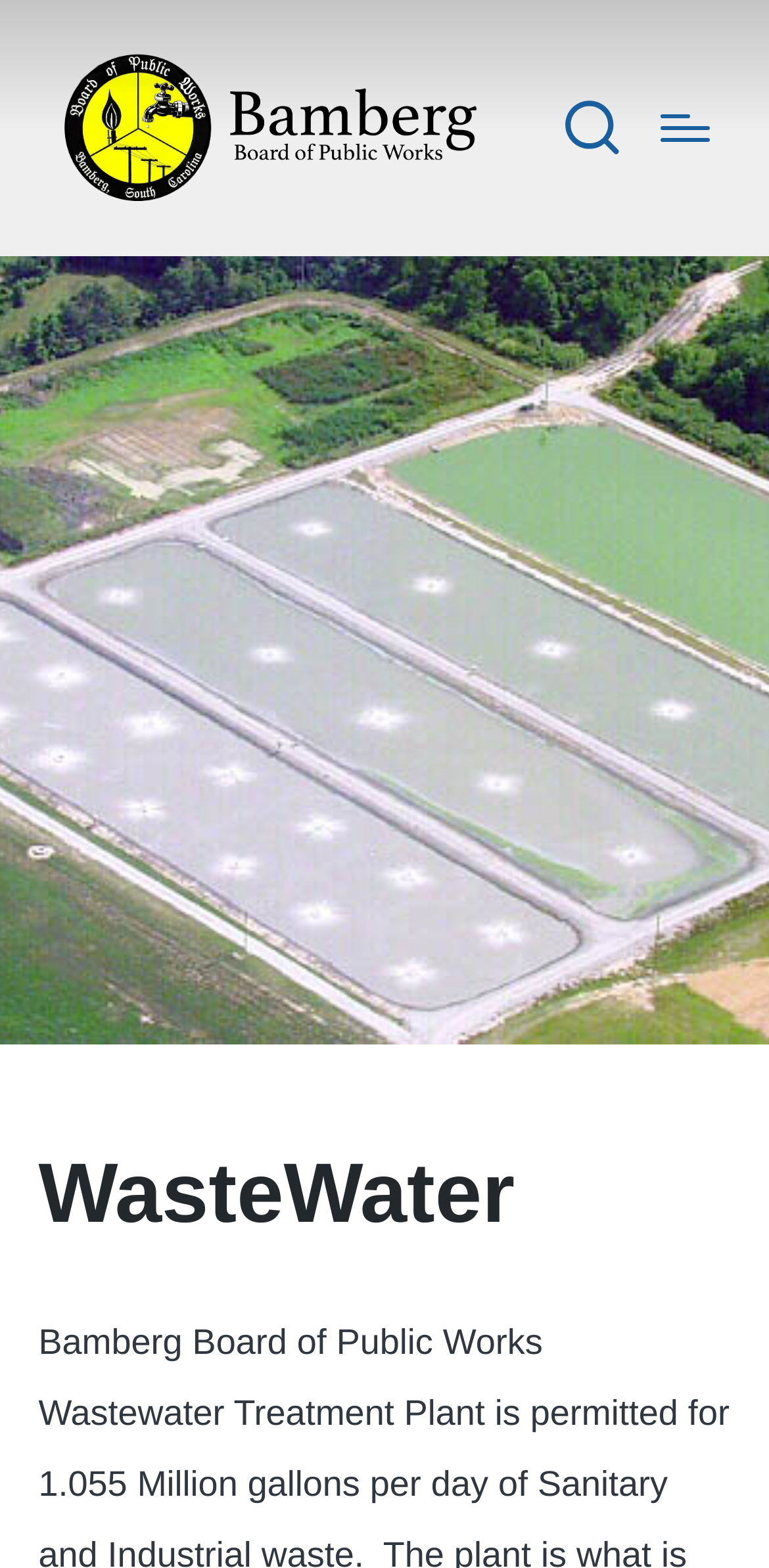What is the purpose of the plant?
Please provide a detailed answer to the question.

Although the meta description is not supposed to be used to generate questions, I can infer the purpose of the plant by understanding the context of the webpage. The heading 'WasteWater' and the presence of a link to the board of public works suggest that the webpage is about a wastewater treatment plant.